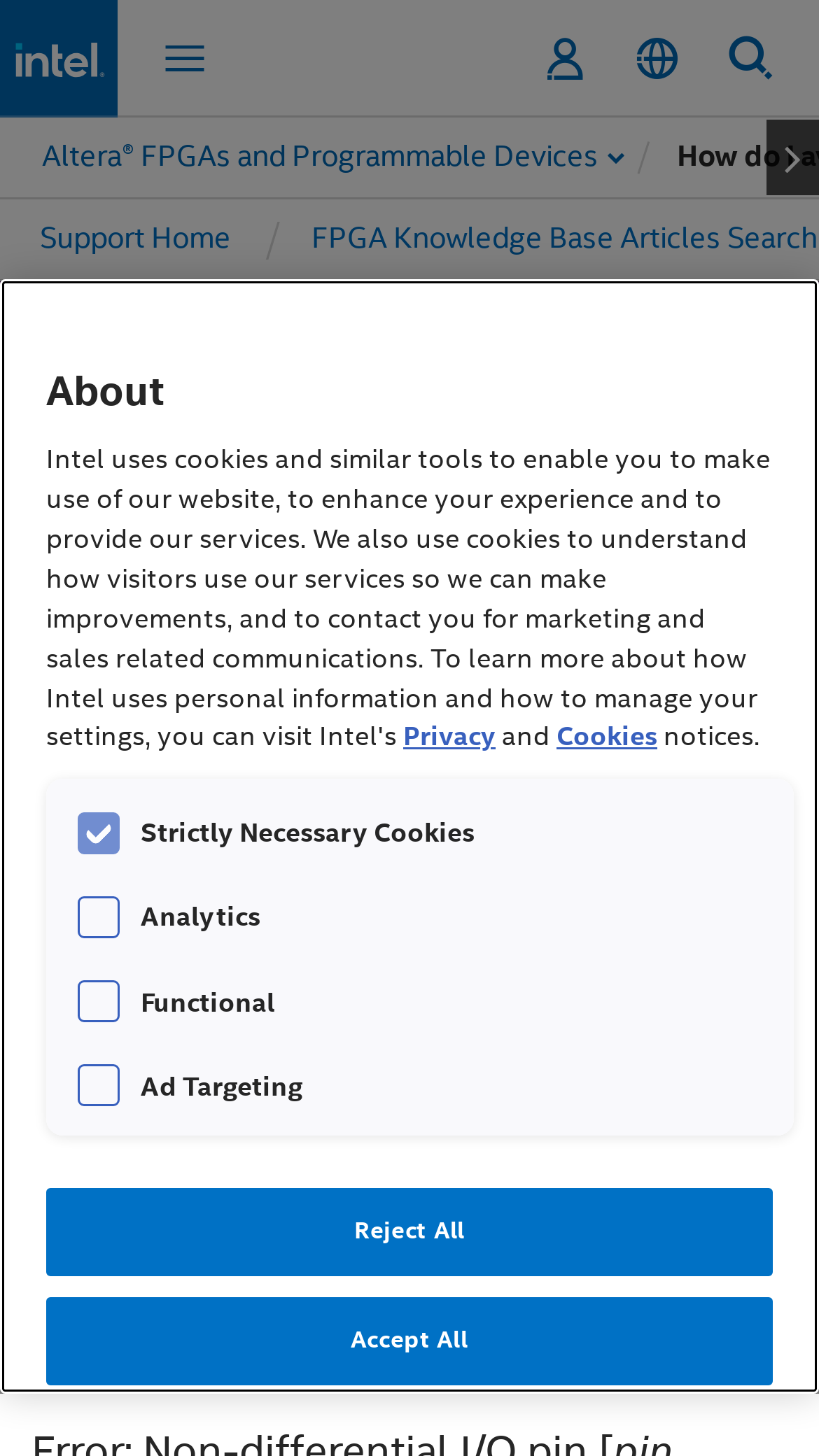What type of content is the article classified as?
Refer to the image and answer the question using a single word or phrase.

Product Information & Documentation